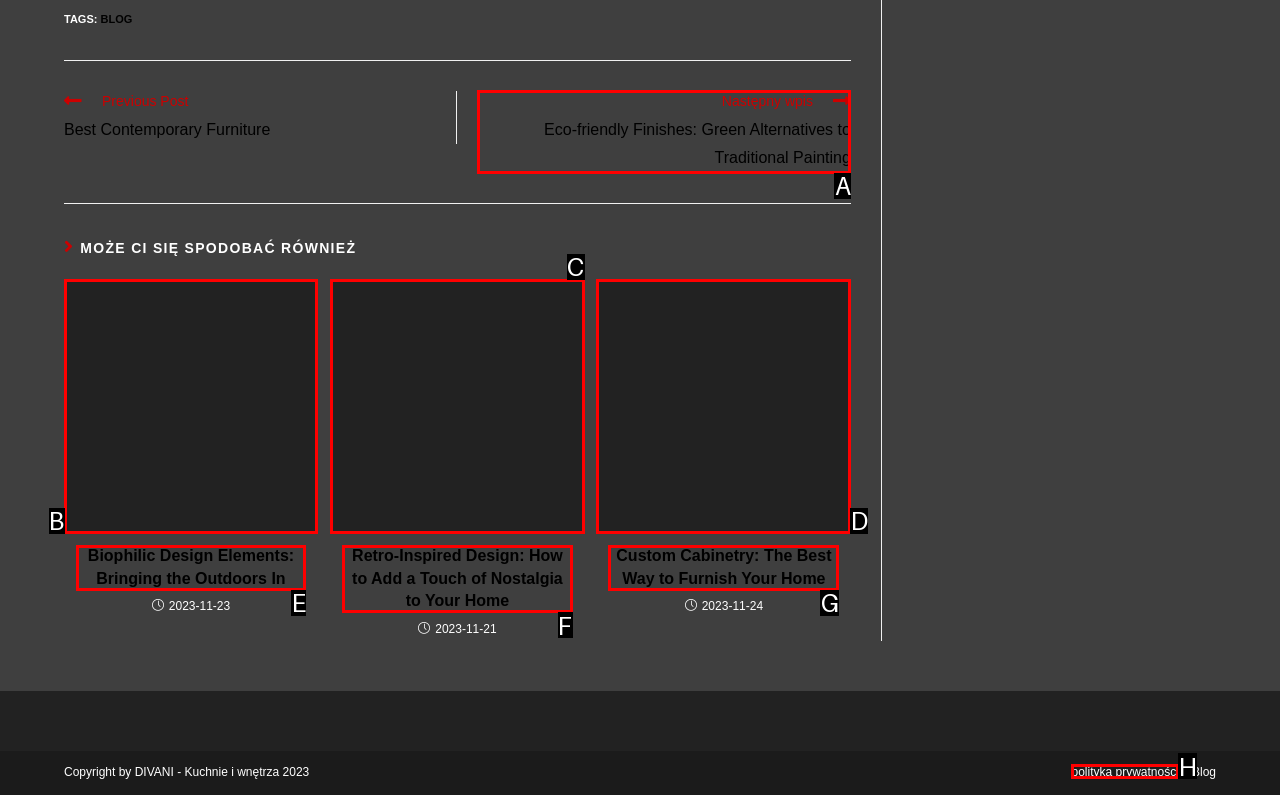Identify the UI element that corresponds to this description: polityka prywatności
Respond with the letter of the correct option.

H